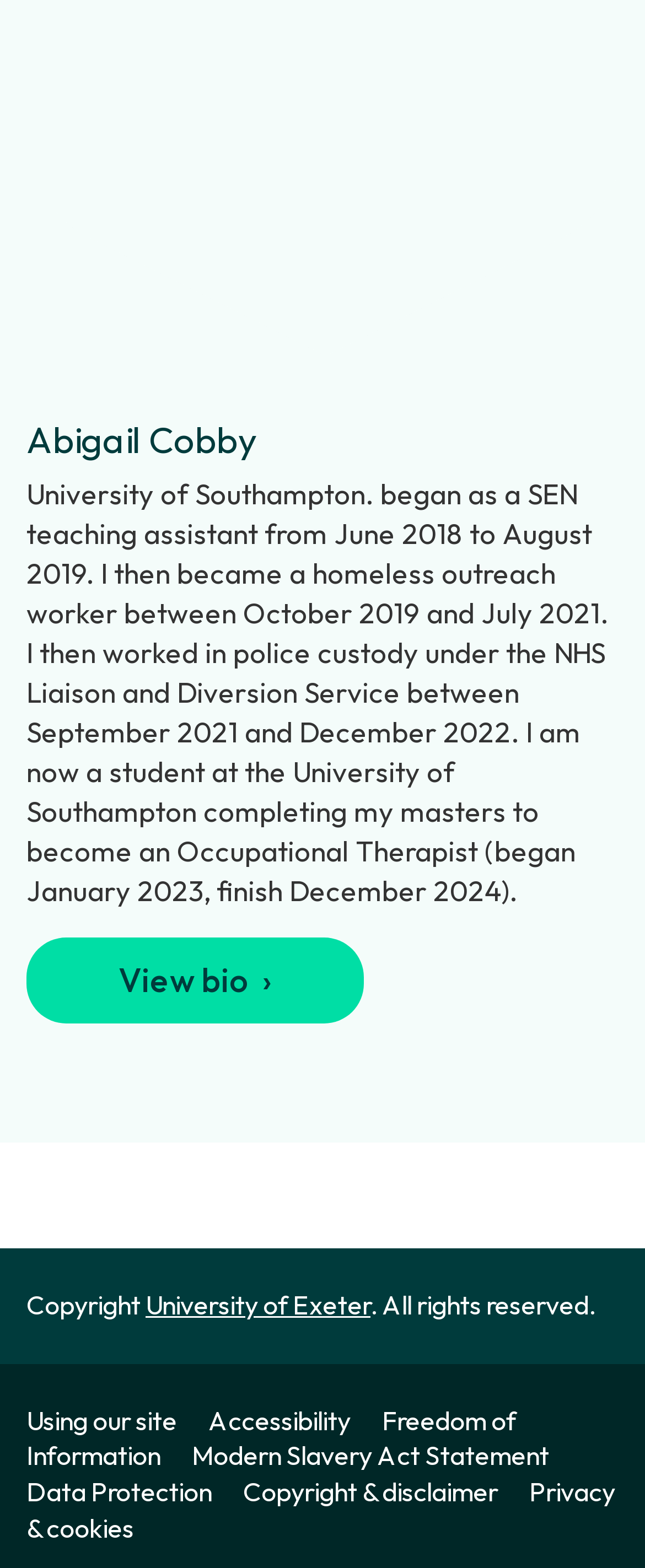Please find the bounding box coordinates of the section that needs to be clicked to achieve this instruction: "Read the Modern Slavery Act Statement".

[0.297, 0.918, 0.892, 0.939]